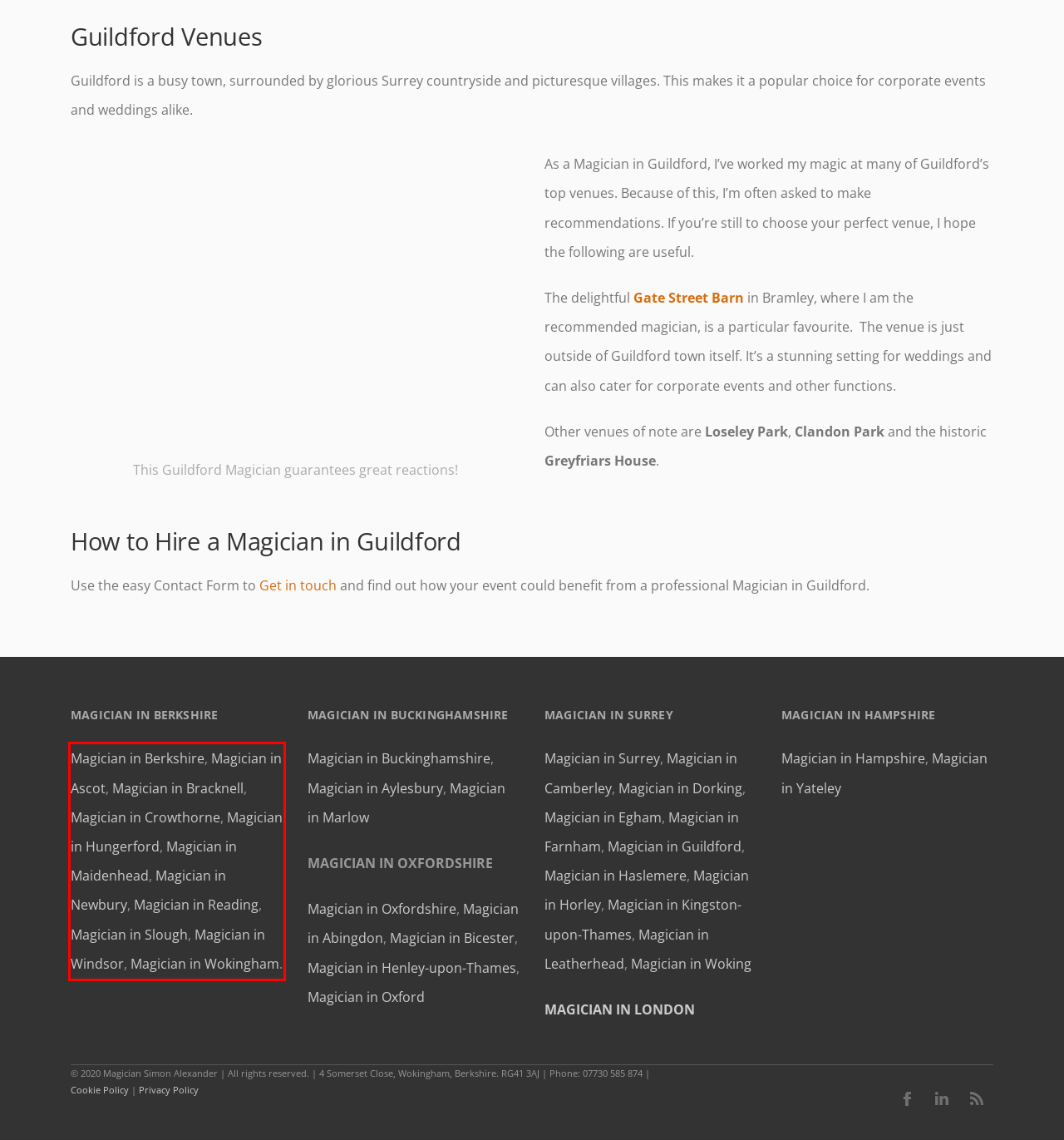Analyze the webpage screenshot and use OCR to recognize the text content in the red bounding box.

Magician in Berkshire, Magician in Ascot, Magician in Bracknell, Magician in Crowthorne, Magician in Hungerford, Magician in Maidenhead, Magician in Newbury, Magician in Reading, Magician in Slough, Magician in Windsor, Magician in Wokingham.